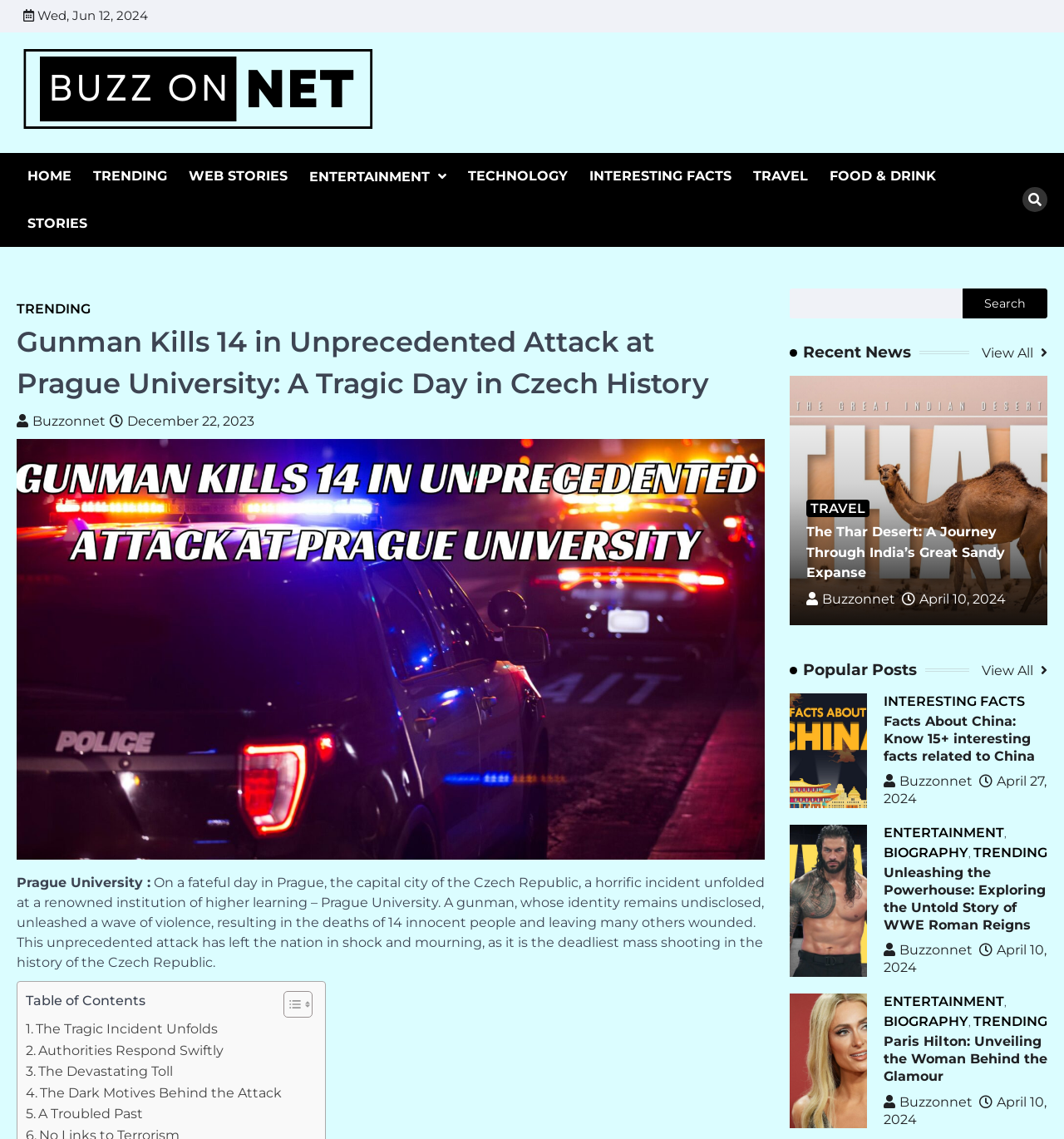How many links are there in the 'Recent News' section?
From the details in the image, answer the question comprehensively.

I found the answer by looking at the 'Recent News' section, which is located in the middle of the webpage, and counting the number of links it contains. There is only one link, 'View All ', in this section.